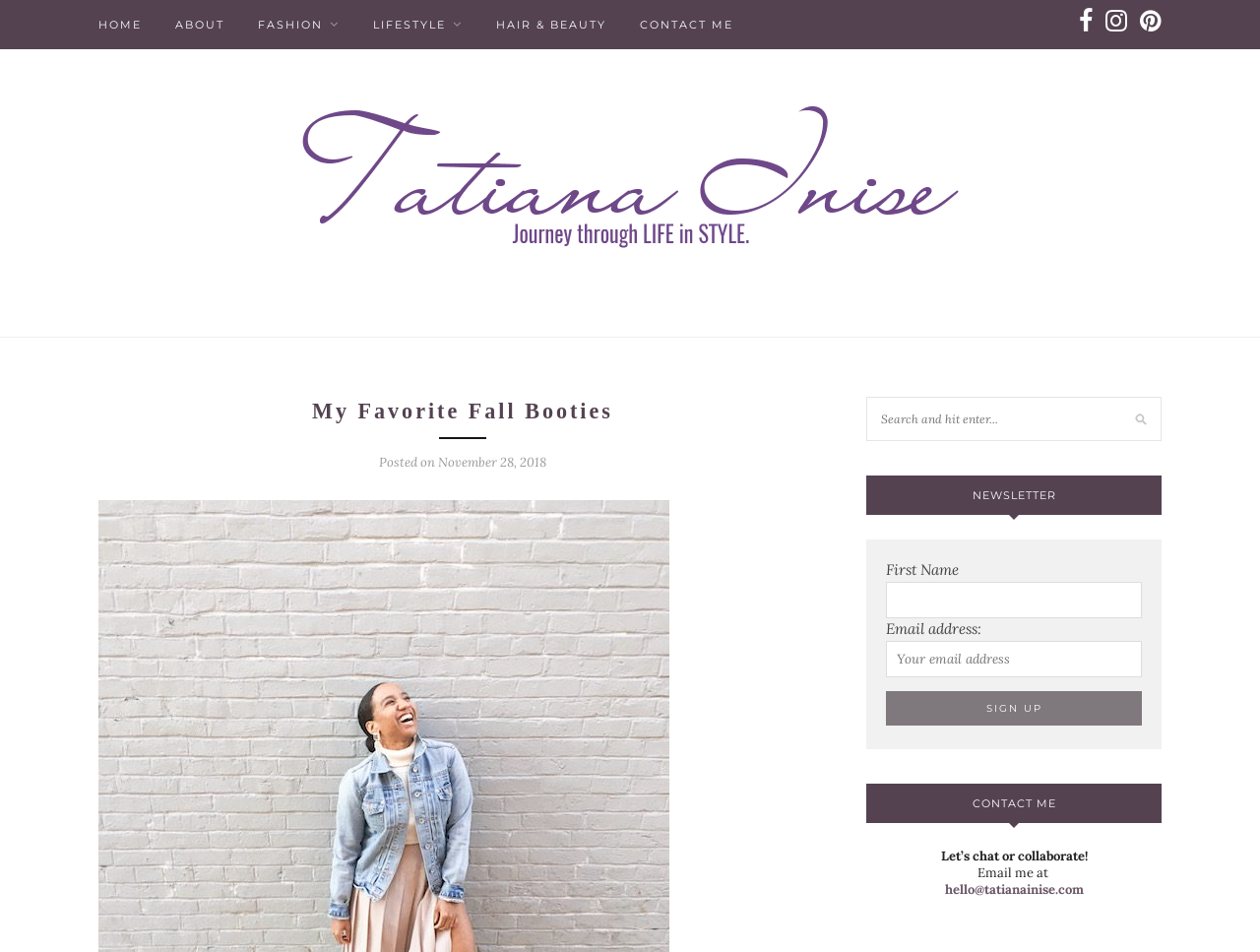Offer an extensive depiction of the webpage and its key elements.

The webpage is a personal blog or website of Tatiana Inise, with a focus on fashion and lifestyle. At the top, there is a navigation menu with links to "HOME", "ABOUT", "FASHION", "LIFESTYLE", "HAIR & BEAUTY", and "CONTACT ME". To the right of the navigation menu, there are three social media links.

Below the navigation menu, there is a large heading with the title "Tatiana Inise" and a smaller heading with the title "My Favorite Fall Booties". The main content of the webpage is an article about the author's favorite fall booties, with a posted date of November 28, 2018.

On the right side of the webpage, there is a complementary section with a search bar and a newsletter subscription form. The newsletter form has fields for first name and email address, and a "Sign up" button.

Further down, there is a "CONTACT ME" section with a heading and a brief message encouraging visitors to reach out to the author. The author's email address is provided, along with a link to send an email.

Throughout the webpage, there are several images, including a profile picture of Tatiana Inise. The overall layout is organized, with clear headings and concise text.